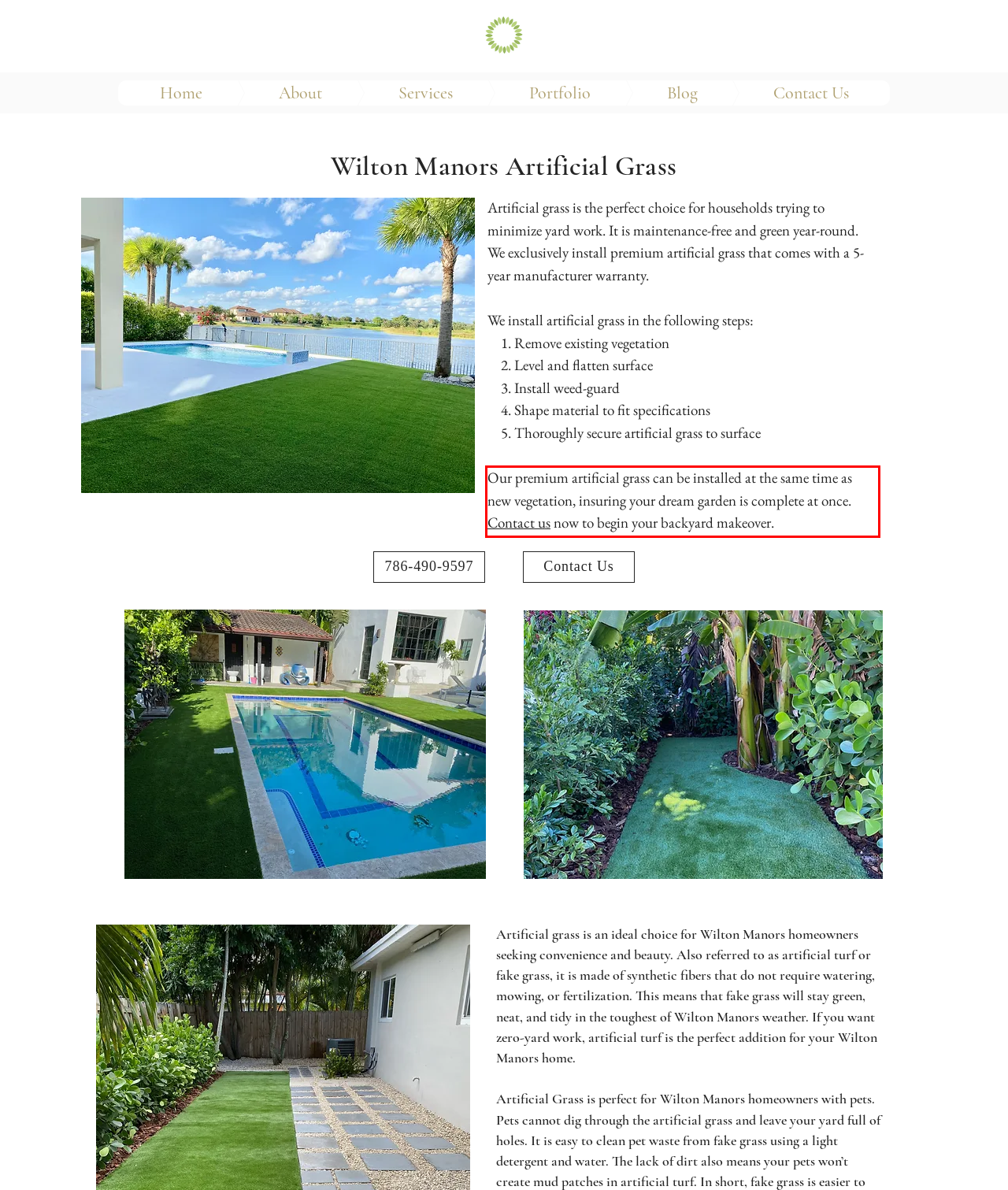Given a screenshot of a webpage with a red bounding box, please identify and retrieve the text inside the red rectangle.

Our premium artificial grass can be installed at the same time as new vegetation, insuring your dream garden is complete at once. Contact us now to begin your backyard makeover.